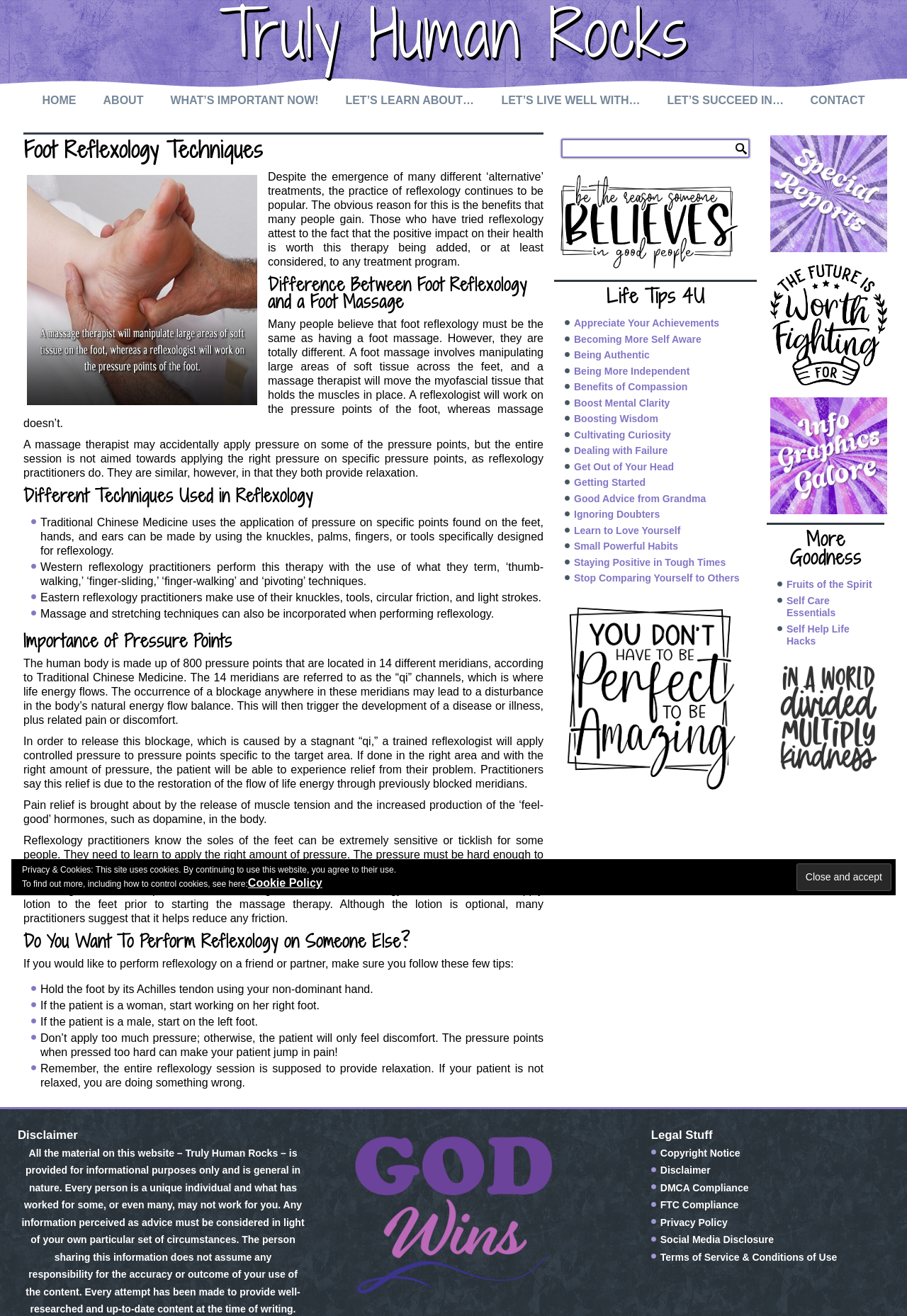Identify the bounding box coordinates for the region to click in order to carry out this instruction: "Click HOME". Provide the coordinates using four float numbers between 0 and 1, formatted as [left, top, right, bottom].

[0.033, 0.068, 0.097, 0.084]